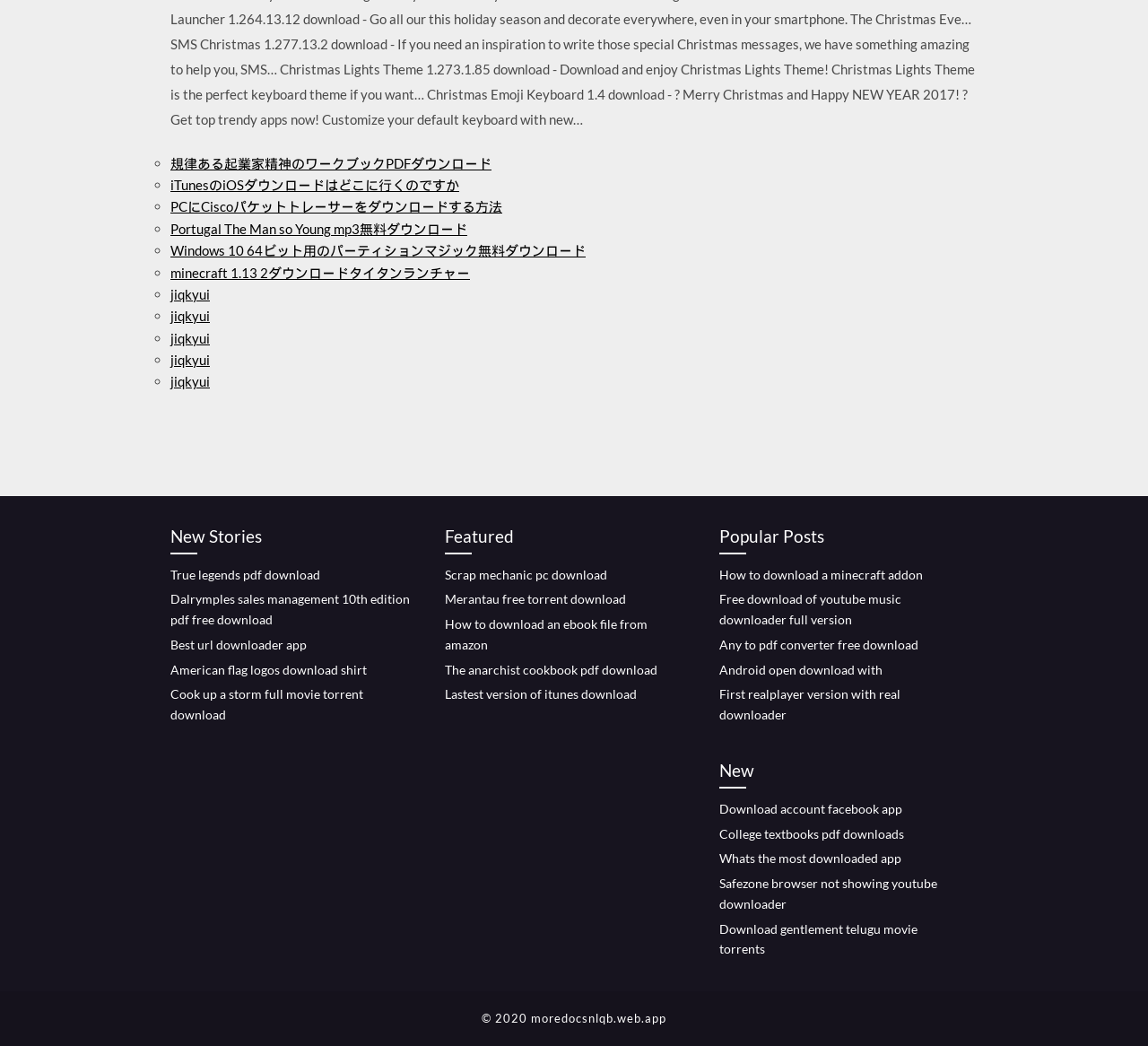Answer the question below in one word or phrase:
What is the purpose of the 'New' section?

New downloads